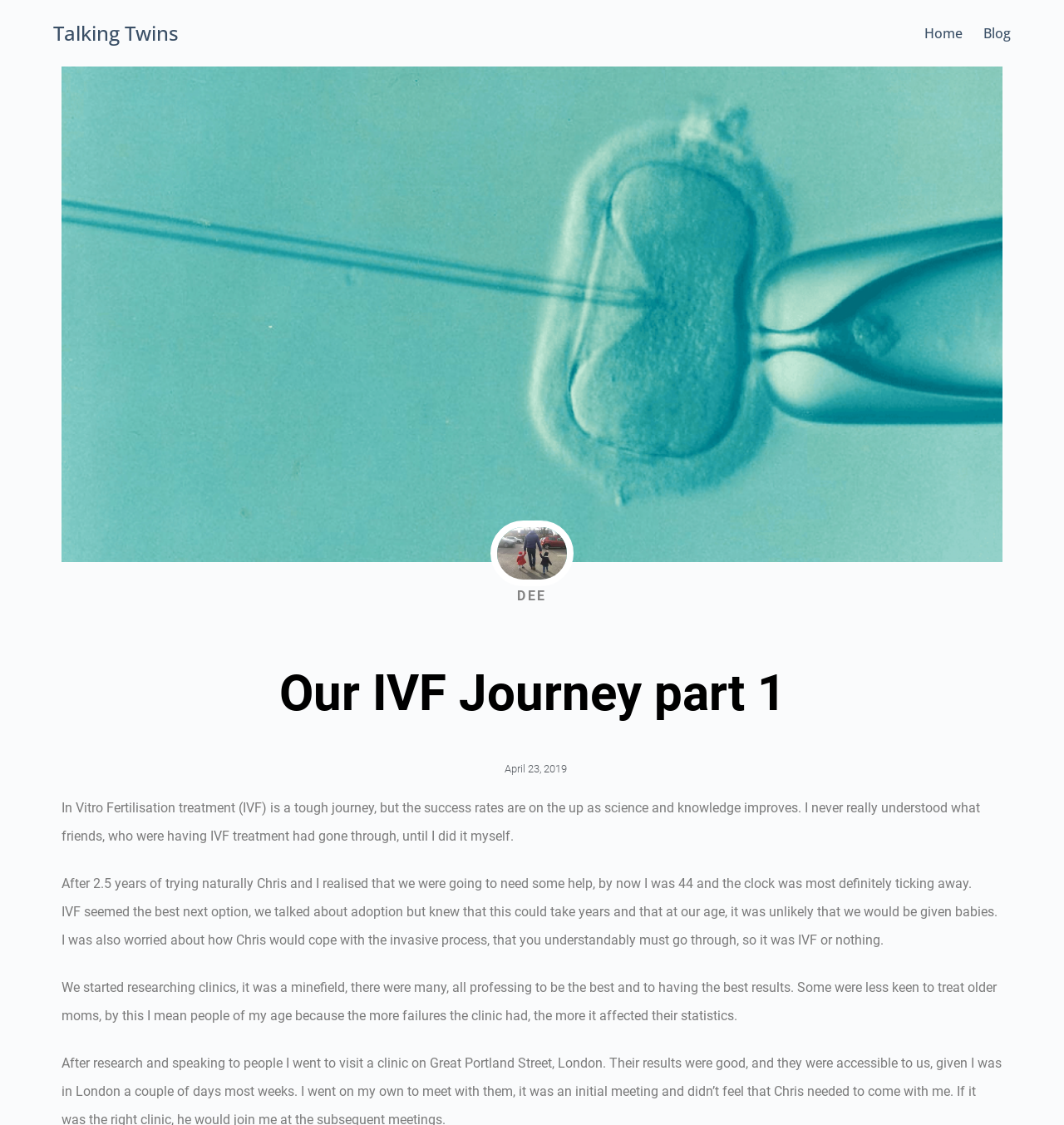Identify the bounding box for the described UI element. Provide the coordinates in (top-left x, top-left y, bottom-right x, bottom-right y) format with values ranging from 0 to 1: Blog

[0.914, 0.0, 0.95, 0.059]